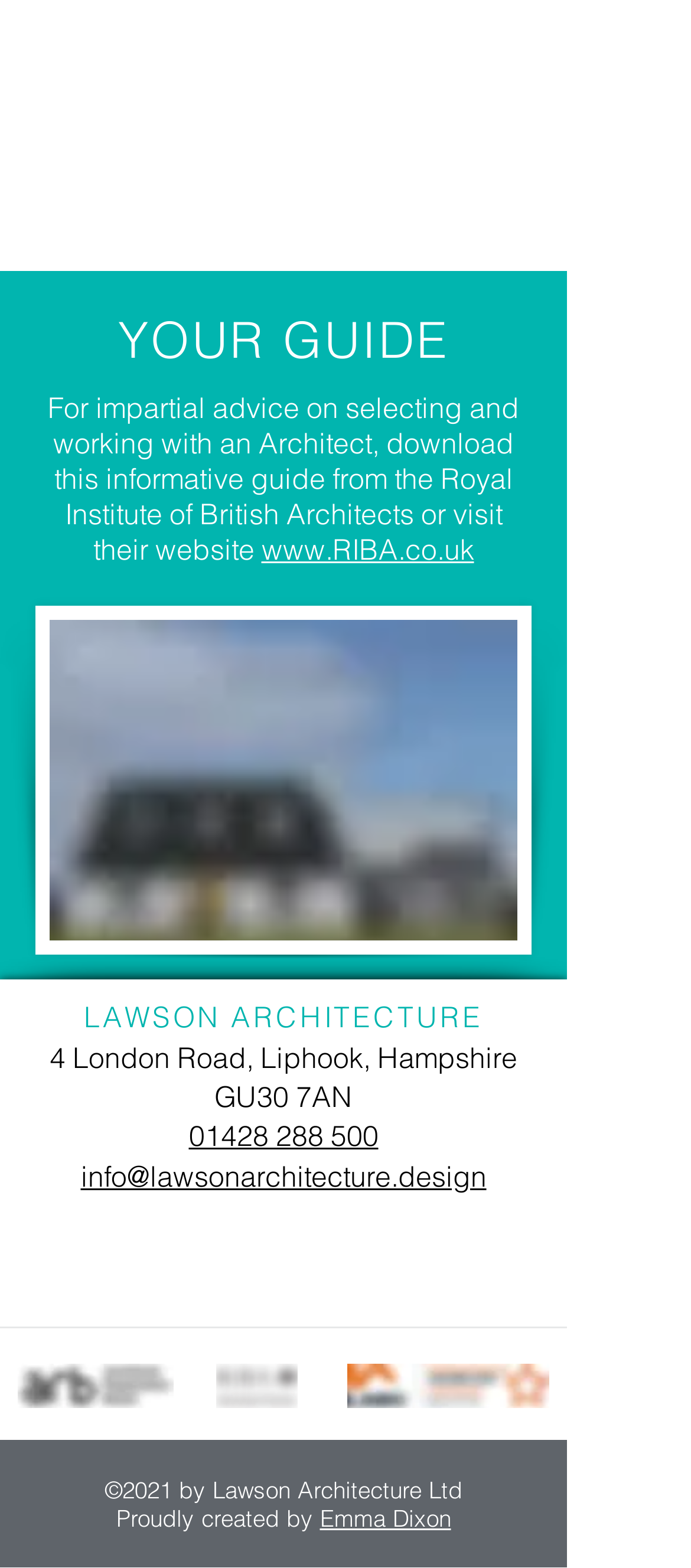What is the copyright year of the website?
Give a single word or phrase as your answer by examining the image.

2021